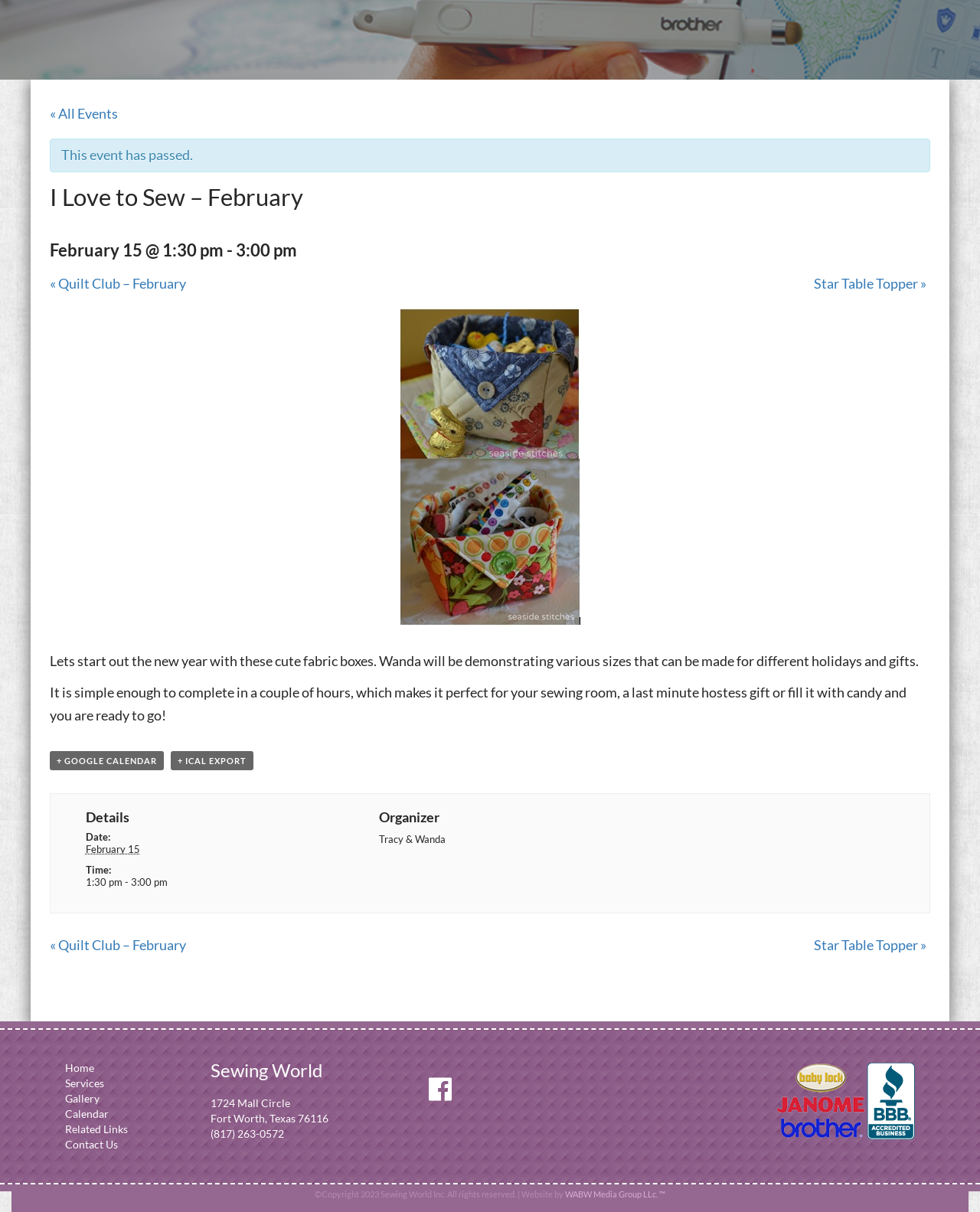Using the description: "Star Table Topper »", identify the bounding box of the corresponding UI element in the screenshot.

[0.83, 0.773, 0.945, 0.786]